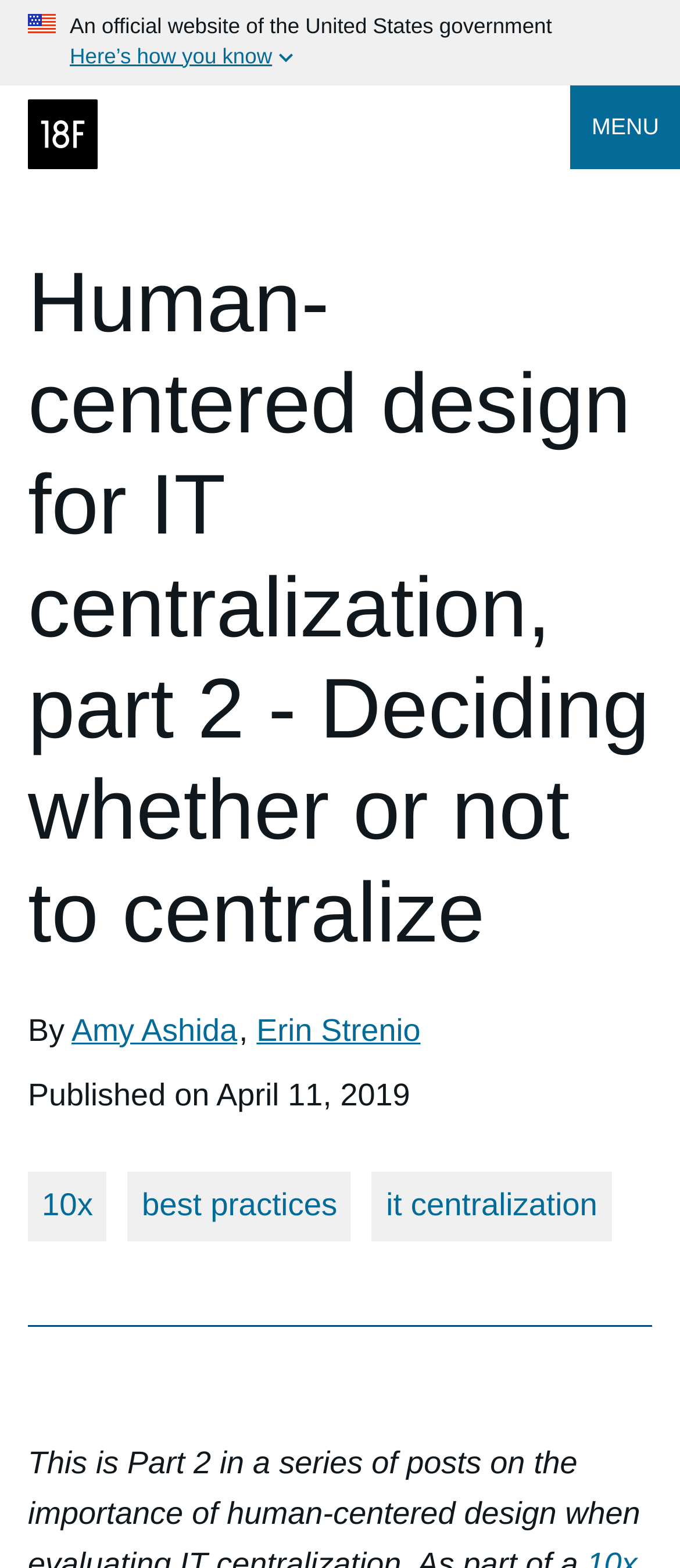What is the date of publication?
Examine the image and give a concise answer in one word or a short phrase.

April 11, 2019